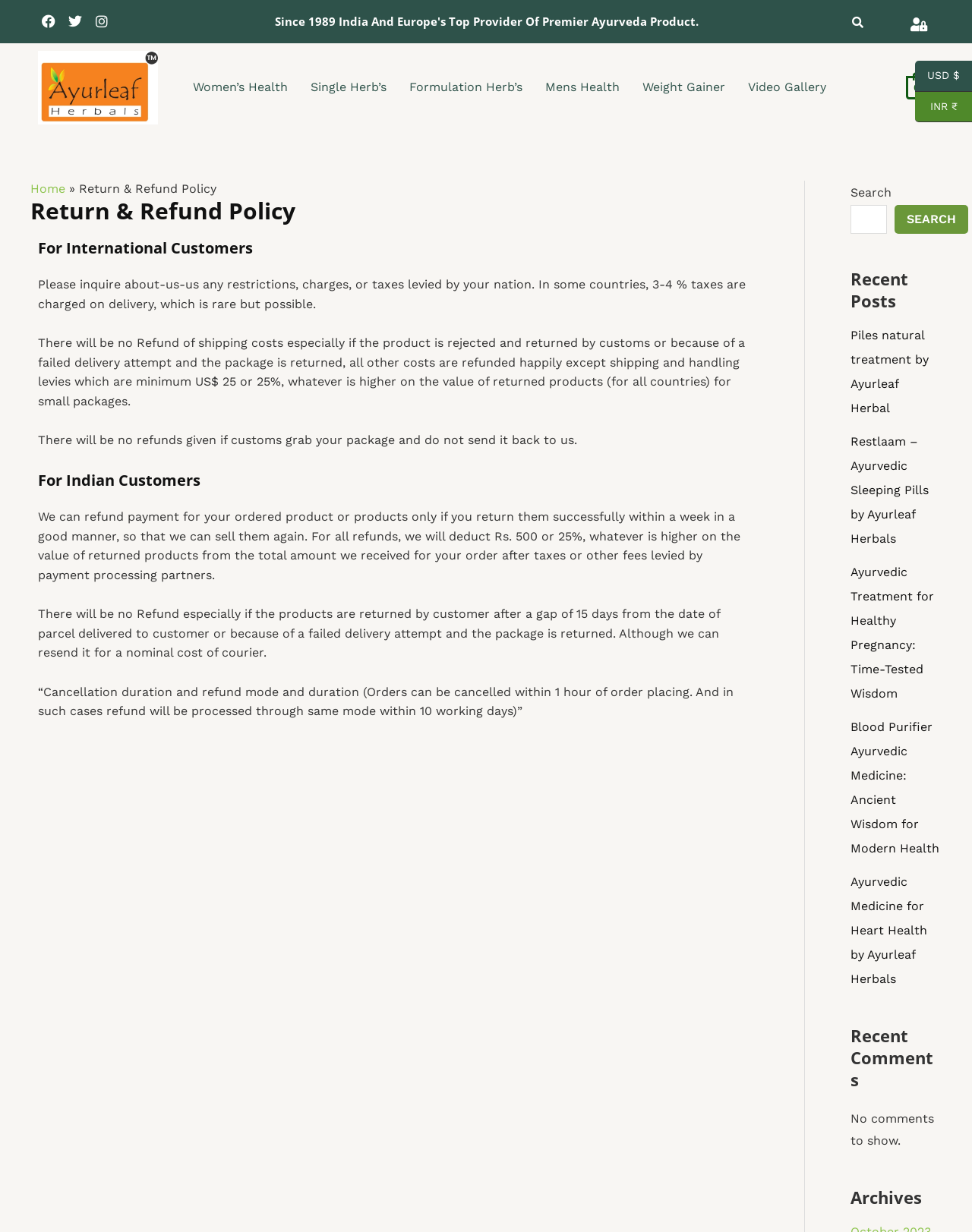Create a detailed summary of all the visual and textual information on the webpage.

The webpage is about the Return and Refund Policy of Ayurleaf Herbals, a provider of premier Ayurveda products. At the top, there are three social media links to Facebook, Twitter, and Instagram, followed by a heading that describes the company's reputation. A search bar is located on the top right corner.

Below the search bar, there is a navigation menu with links to various categories, including Women's Health, Single Herbs, Formulation Herbs, Men's Health, Weight Gainer, and Video Gallery.

The main content of the page is divided into two sections: one for international customers and one for Indian customers. The section for international customers has three paragraphs of text that explain the refund policy, including information about taxes, shipping costs, and customs regulations.

The section for Indian customers has four paragraphs of text that explain the refund policy, including information about the conditions for refunds, the deduction of Rs. 500 or 25% from the refund amount, and the cancellation duration and refund mode.

On the right side of the page, there are three complementary sections. The first section has a search bar and a button. The second section has a heading "Recent Posts" followed by five links to recent blog posts. The third section has a heading "Recent Comments" with a message indicating that there are no comments to show, and a heading "Archives" at the bottom.

At the bottom of the page, there are two links to switch between USD and INR currencies.